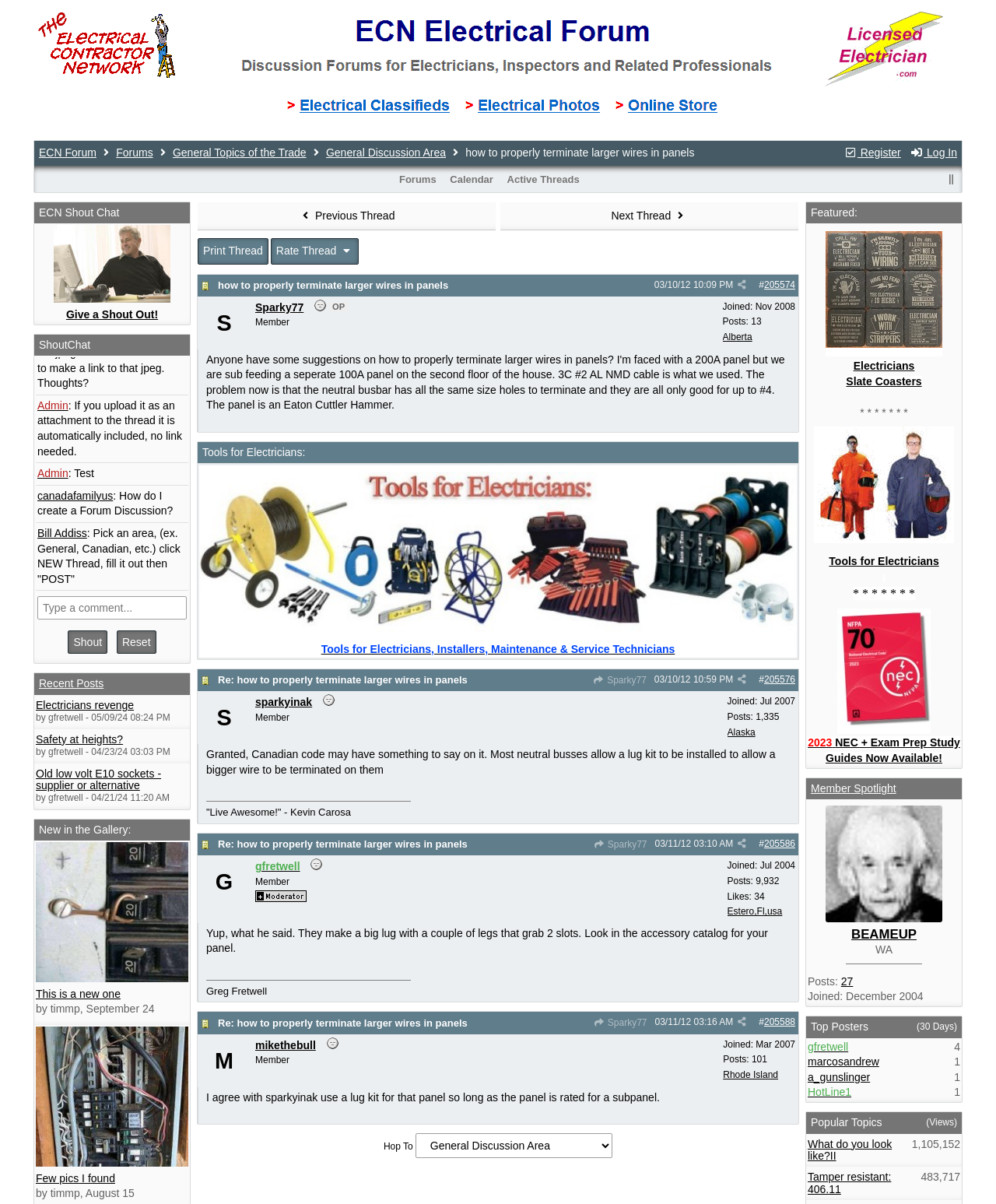Using the provided description: "Taste of Omaha", find the bounding box coordinates of the corresponding UI element. The output should be four float numbers between 0 and 1, in the format [left, top, right, bottom].

None